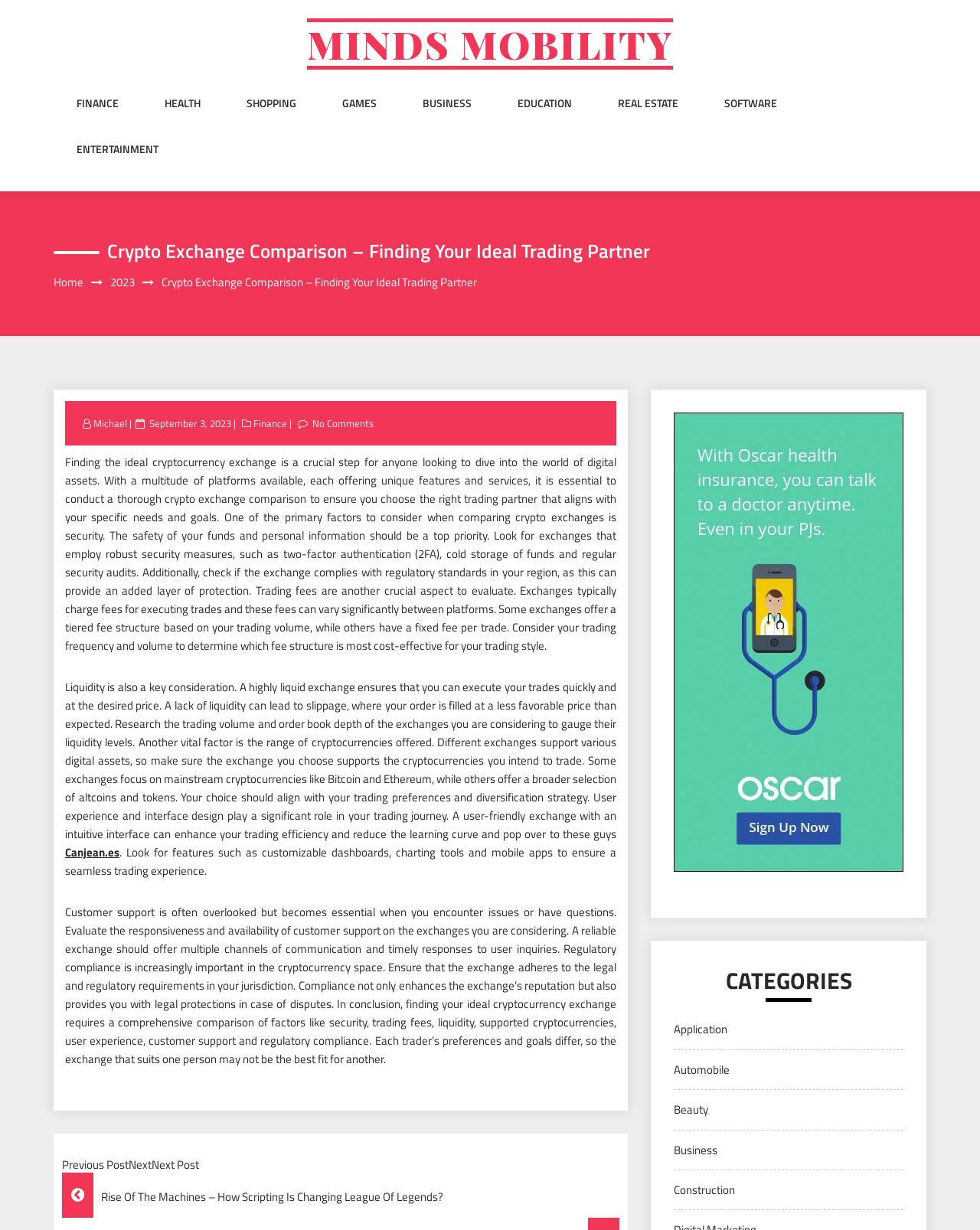What is the main topic of this webpage?
Craft a detailed and extensive response to the question.

Based on the webpage content, it appears that the main topic is comparing cryptocurrency exchanges to find the ideal trading partner. The webpage provides a detailed guide on factors to consider when choosing a crypto exchange, such as security, trading fees, liquidity, and user experience.